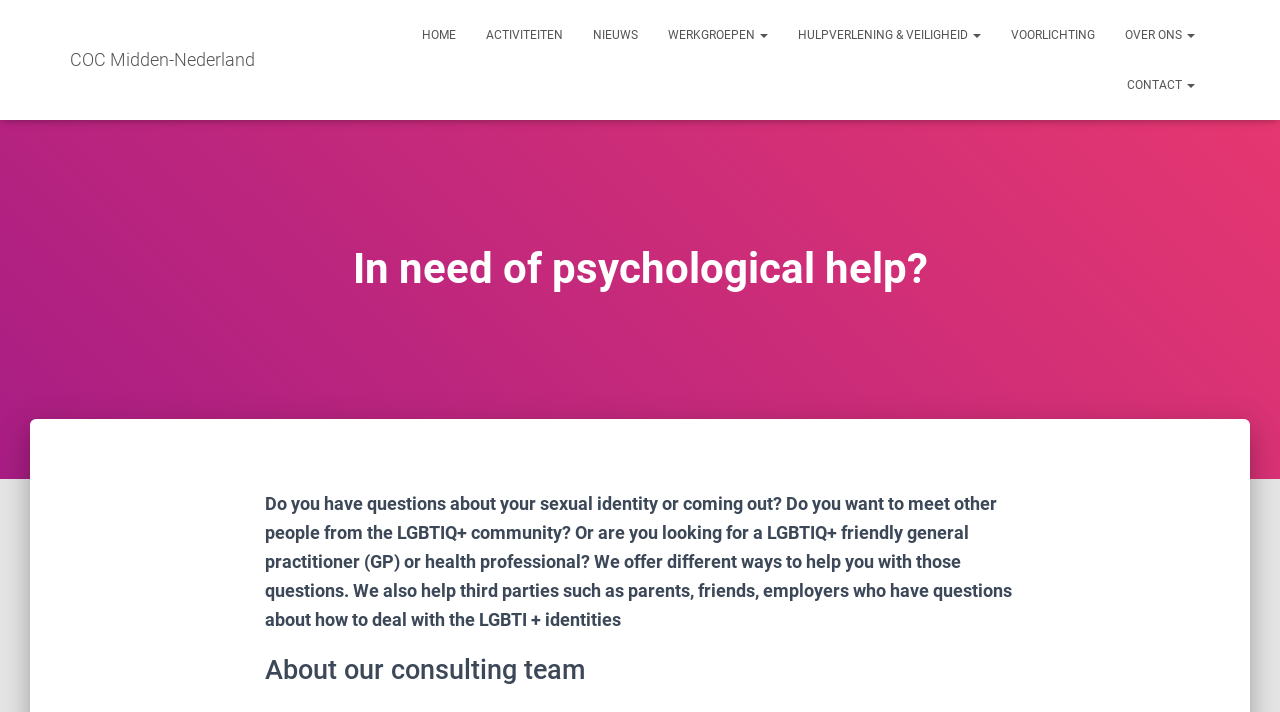Highlight the bounding box coordinates of the region I should click on to meet the following instruction: "Get help with LGBTIQ+ questions".

[0.207, 0.692, 0.791, 0.885]